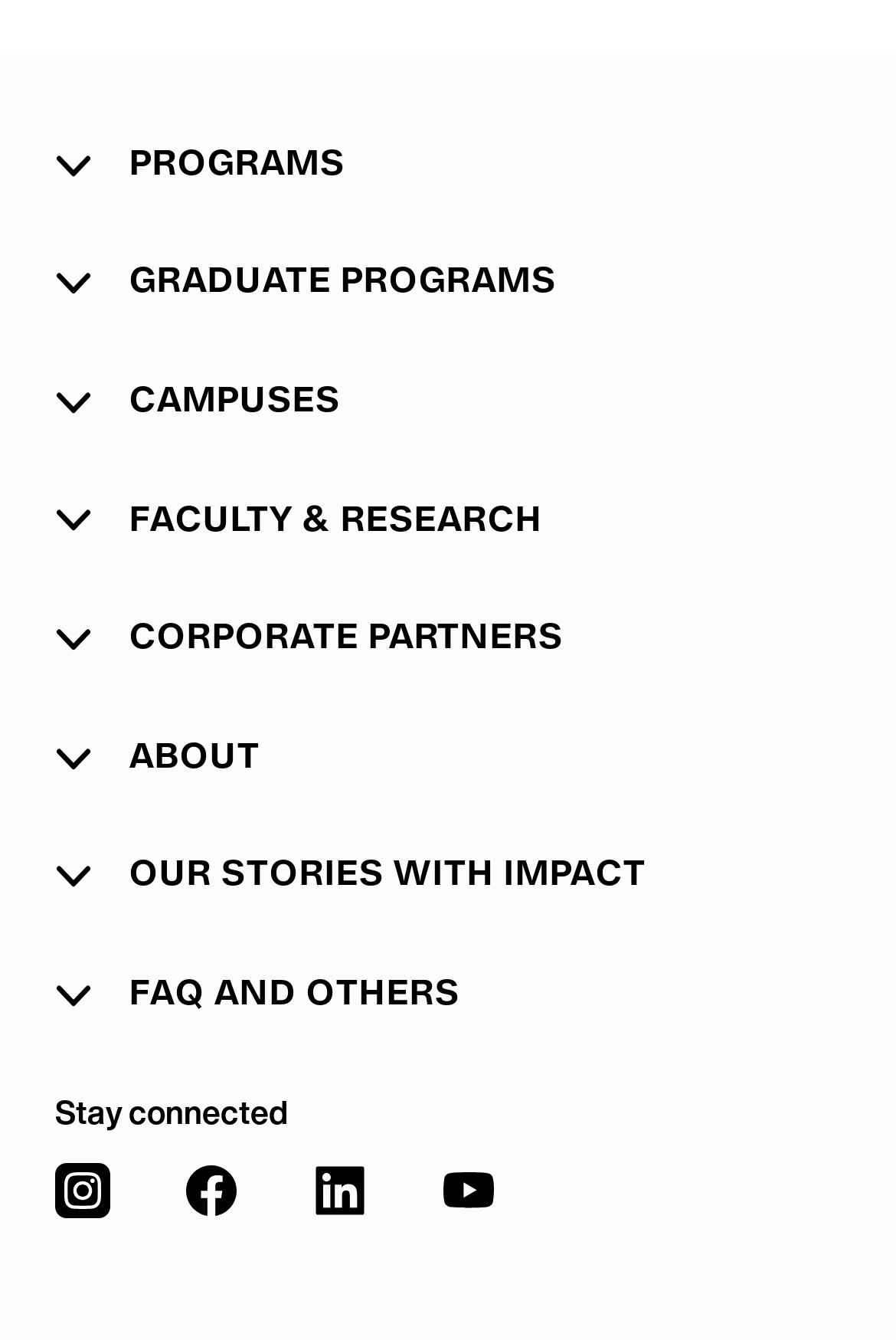Determine the coordinates of the bounding box for the clickable area needed to execute this instruction: "Read OUR STORIES WITH IMPACT".

[0.062, 0.637, 0.721, 0.671]